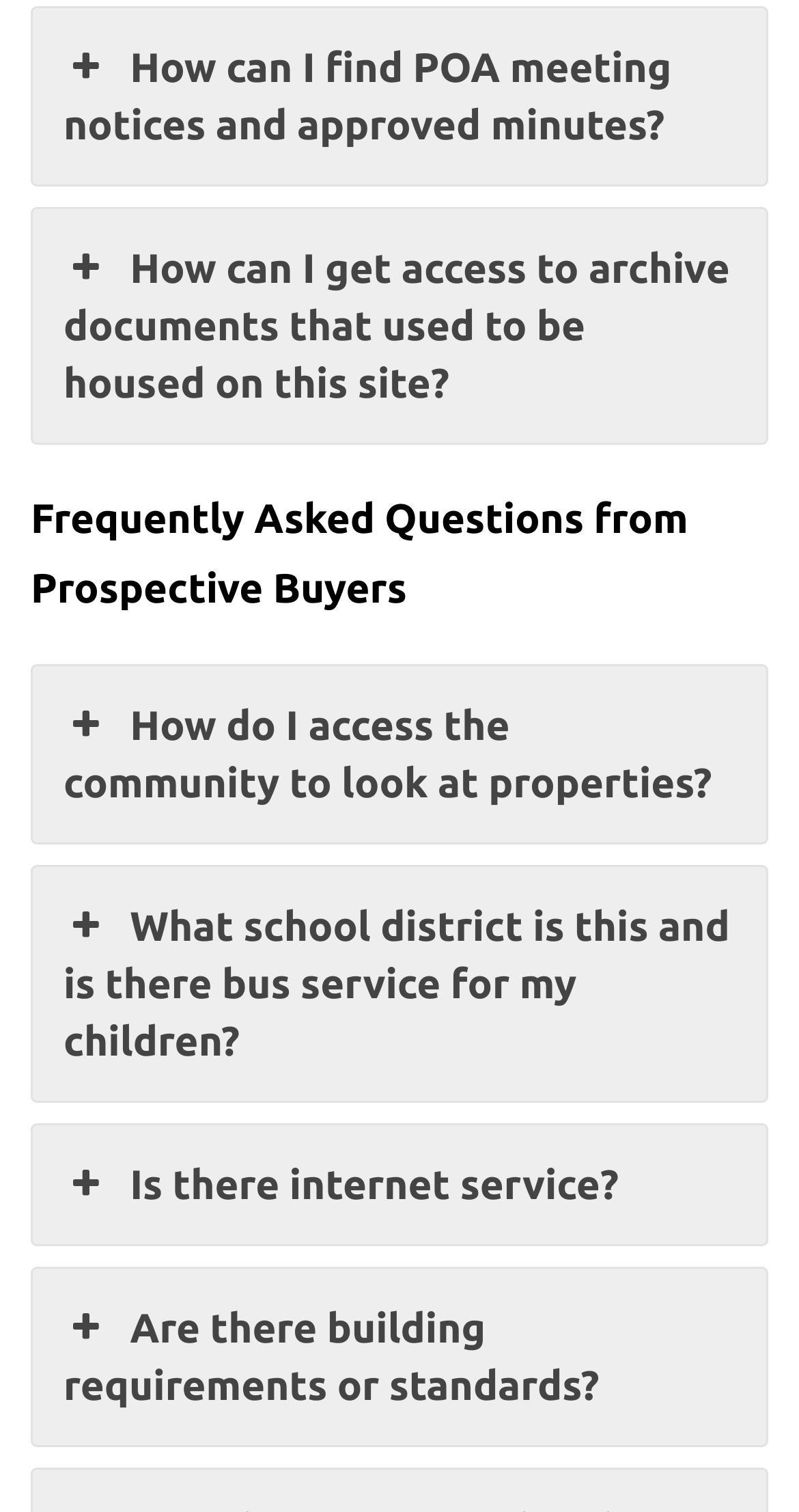Please provide a one-word or phrase answer to the question: 
Is there a question about school district on the webpage?

Yes